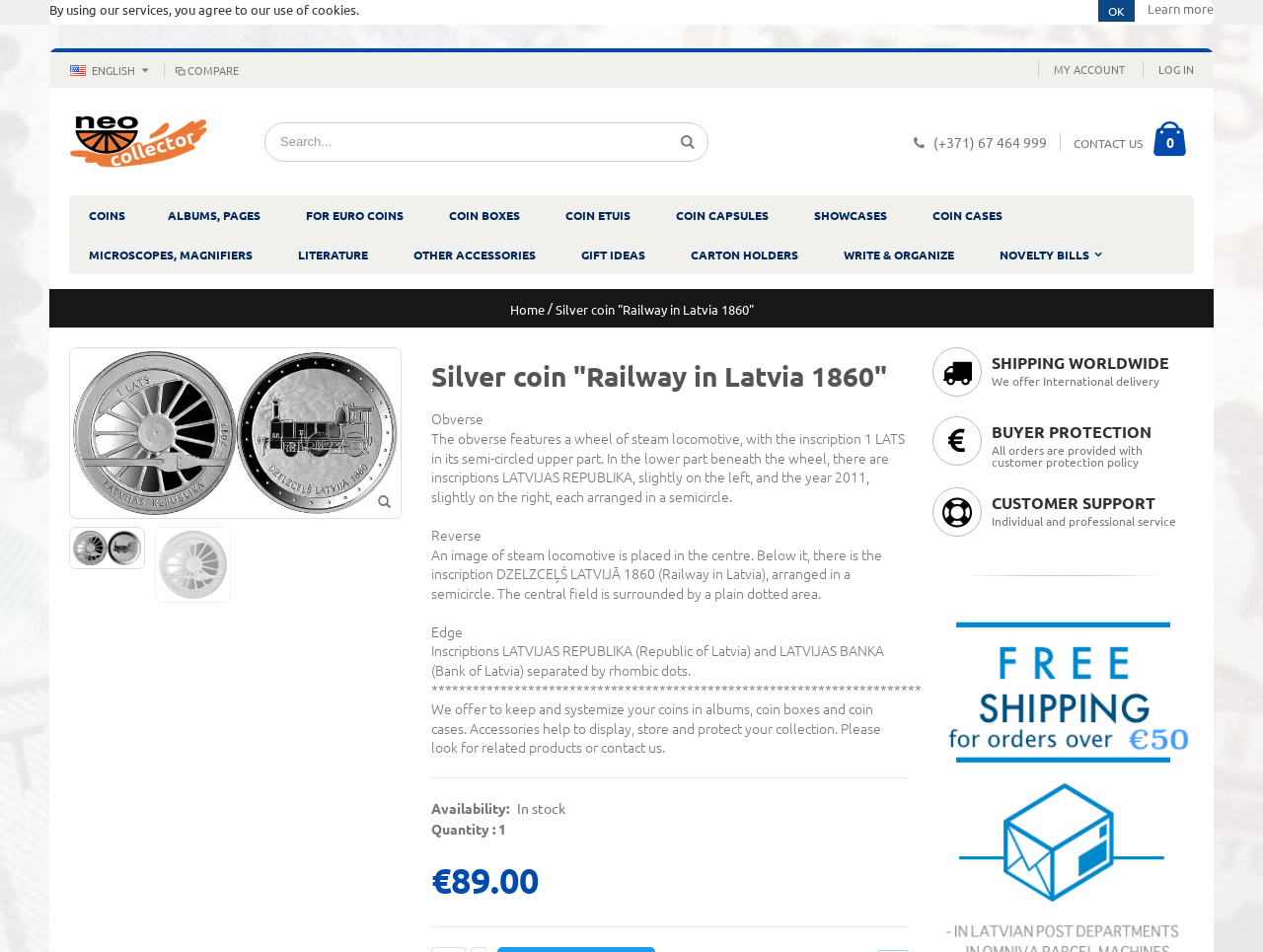Examine the screenshot and answer the question in as much detail as possible: What is the year of issue of the coin?

The year of issue of the coin can be found in the StaticText 'The obverse features a wheel of steam locomotive, with the inscription 1 LATS in its semi-circled upper part. In the lower part beneath the wheel, there are inscriptions LATVIJAS REPUBLIKA, slightly on the left, and the year 2011, slightly on the right, each arranged in a semicircle.' which is located in the description of the coin.